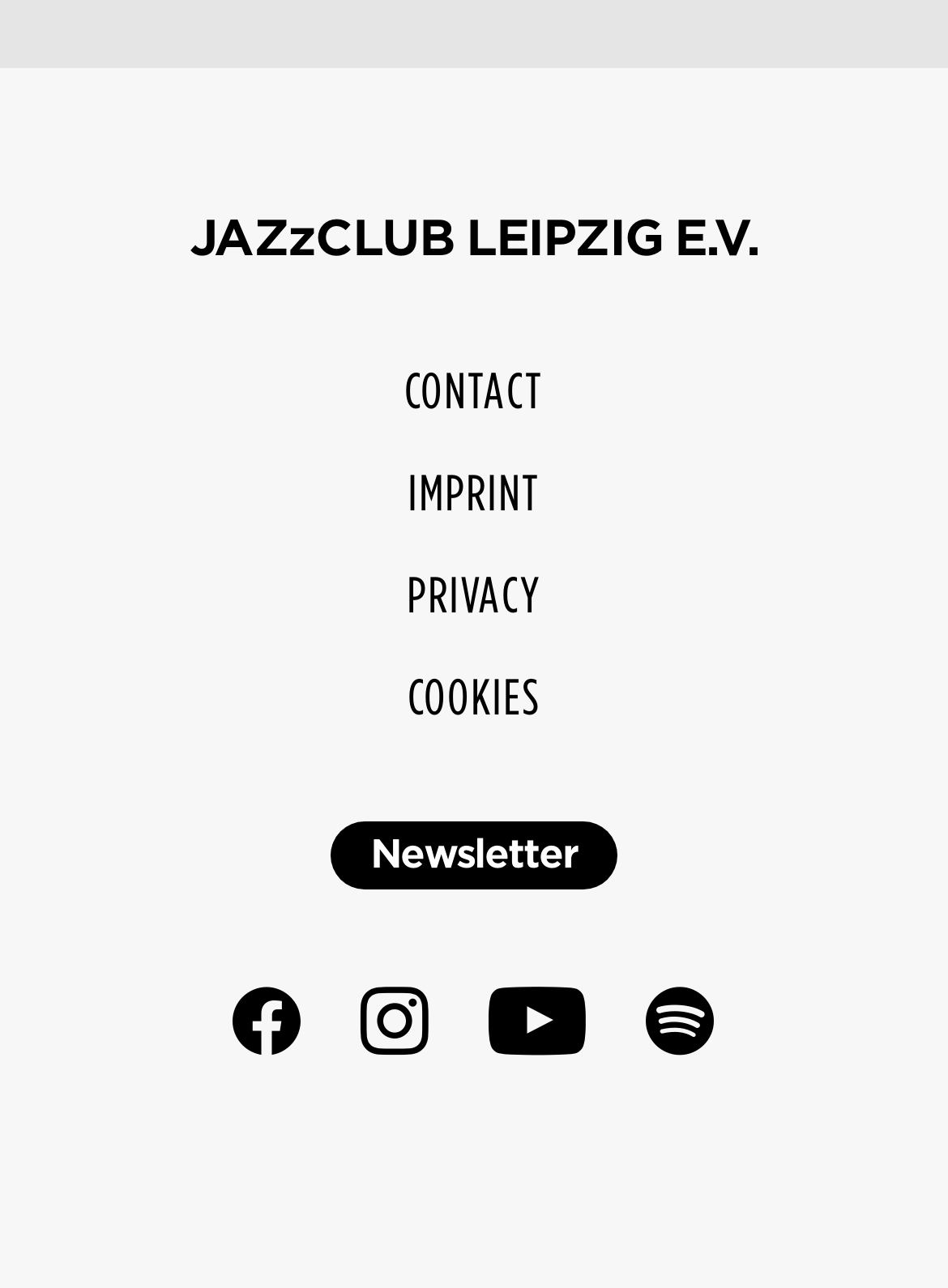Is there a newsletter link?
Refer to the image and provide a detailed answer to the question.

There is a link to a newsletter at the bottom of the webpage, which is labeled as 'Newsletter'.